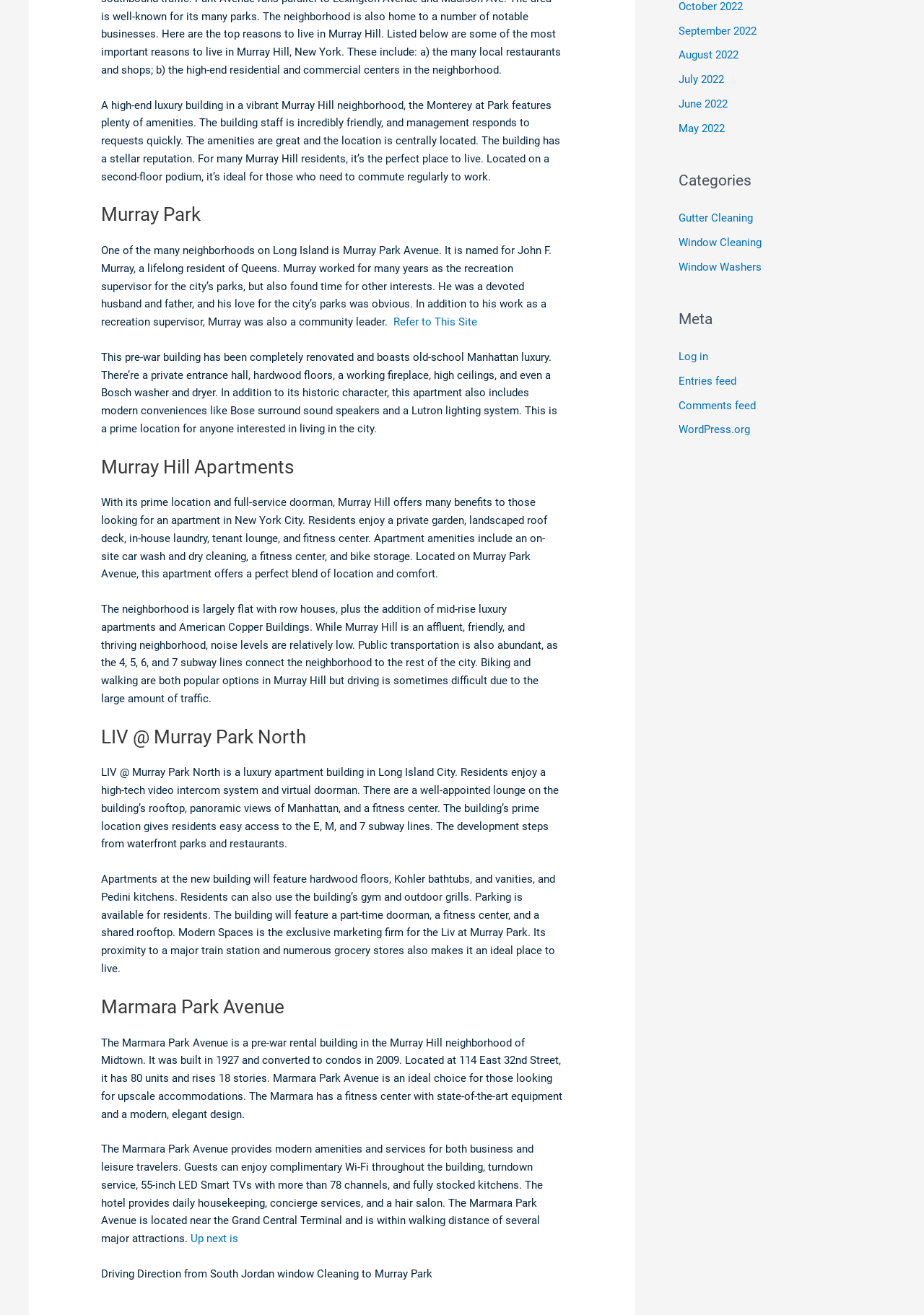Identify the bounding box of the UI component described as: "June 2022".

[0.734, 0.074, 0.788, 0.084]